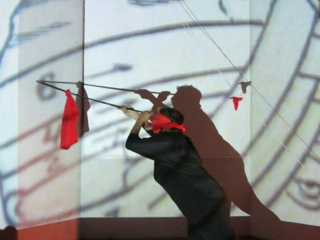Kindly respond to the following question with a single word or a brief phrase: 
What is the theme of the artwork reflected by the founder of the Miami Arts Collaborative?

Multicultural focus